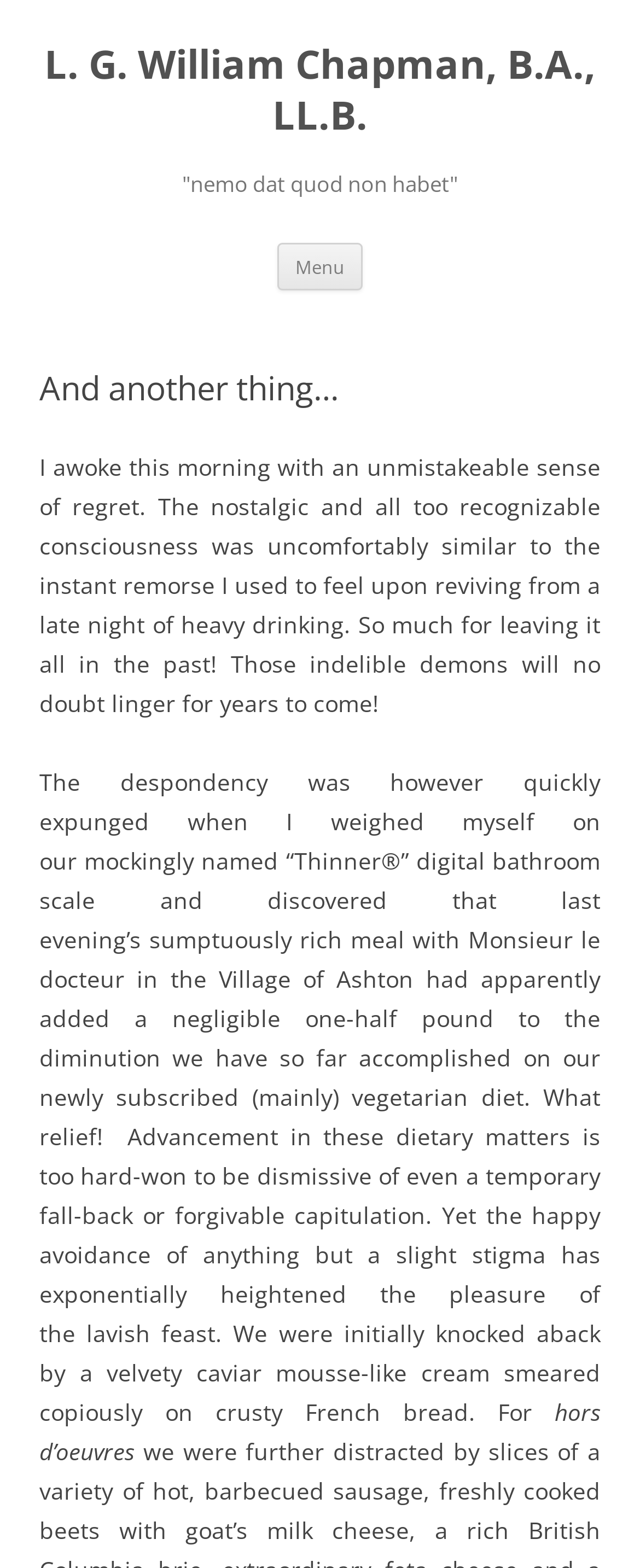What is the author's diet?
Give a one-word or short phrase answer based on the image.

Vegetarian